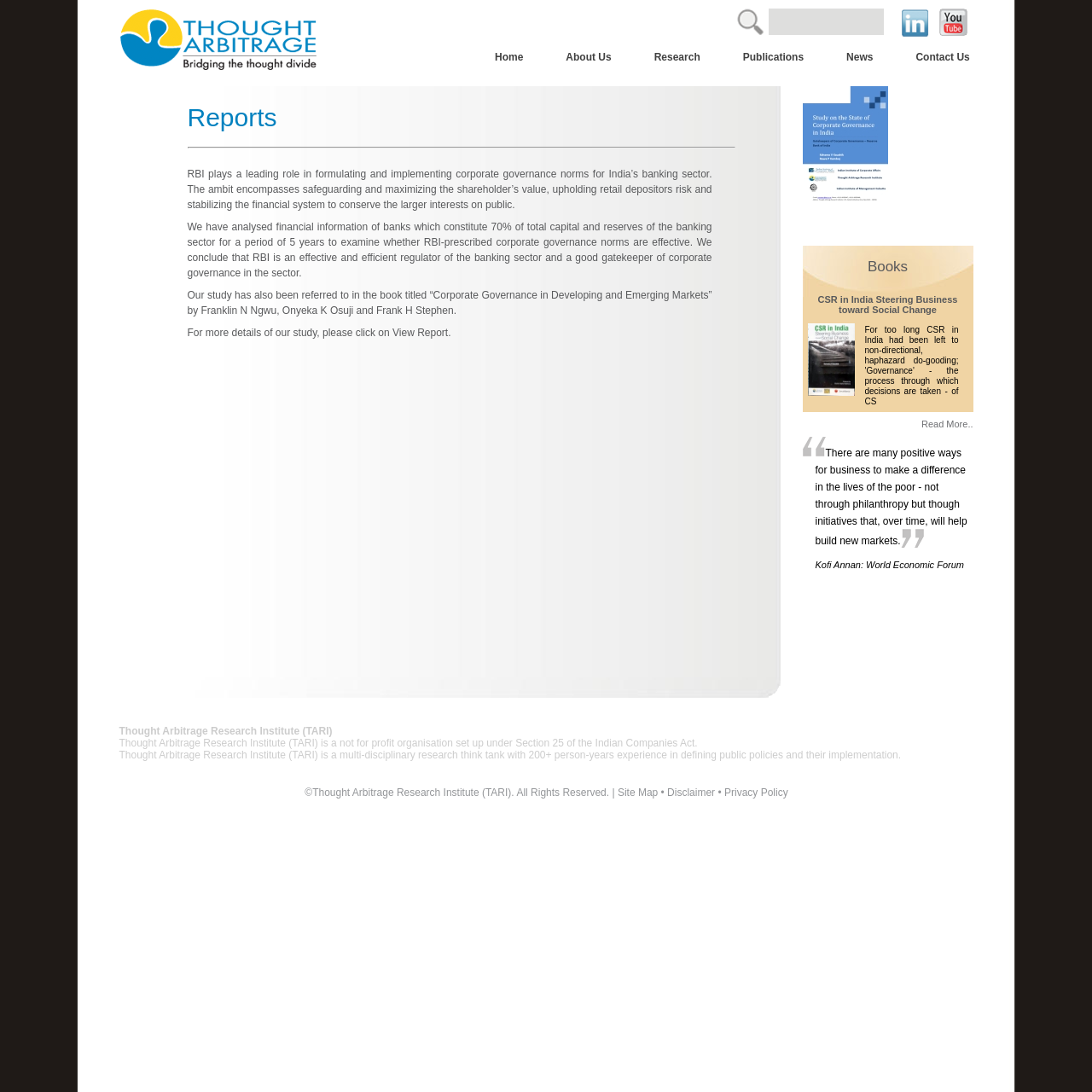How many years of experience does TARI have?
Can you offer a detailed and complete answer to this question?

I found the answer by reading the text on the webpage, which mentions 'Thought Arbitrage Research Institute (TARI) is a multi-disciplinary research think tank with 200+ person-years experience in defining public policies and their implementation.' This indicates that TARI has more than 200 person-years of experience.